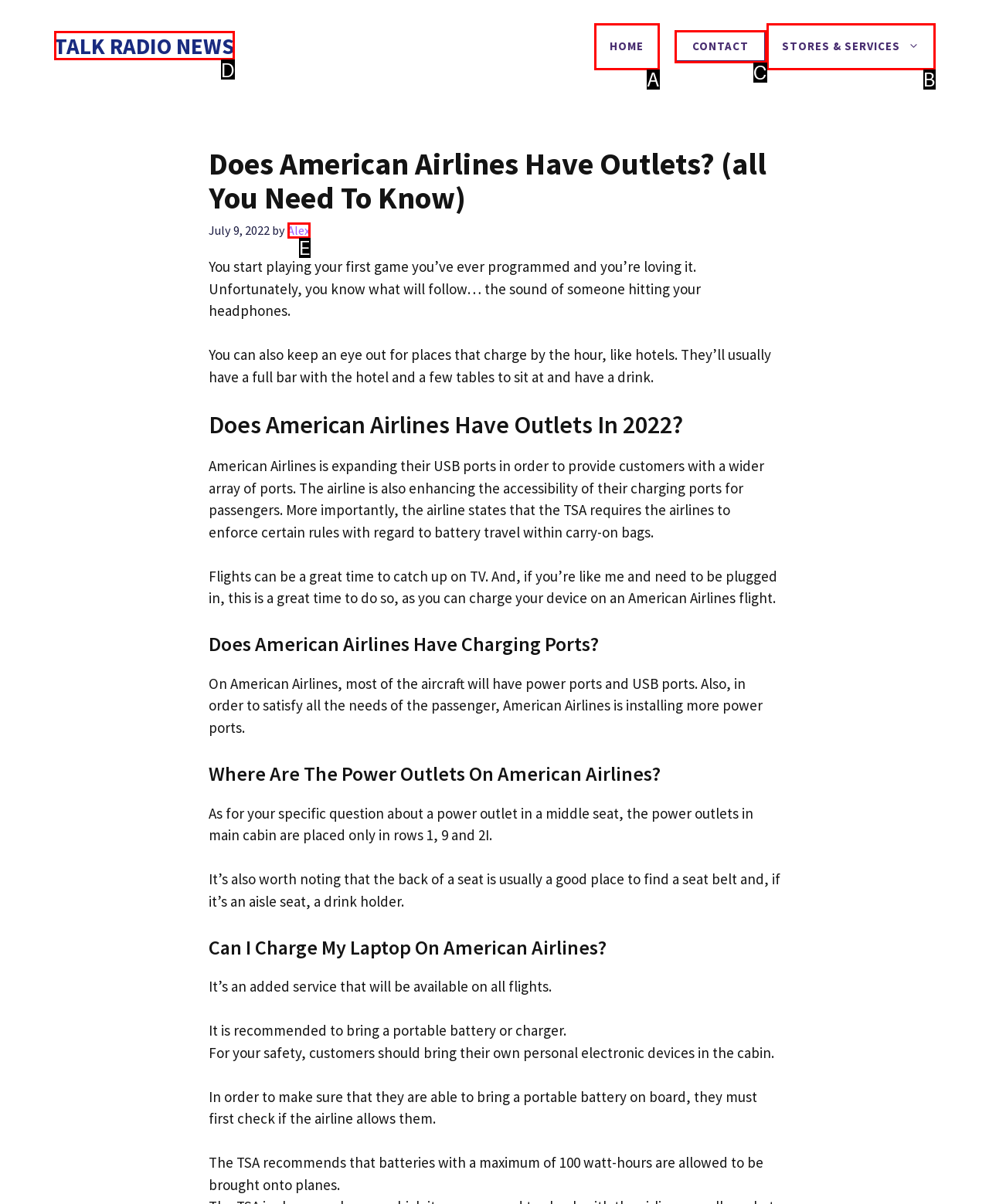Match the HTML element to the given description: Talk Radio News
Indicate the option by its letter.

D